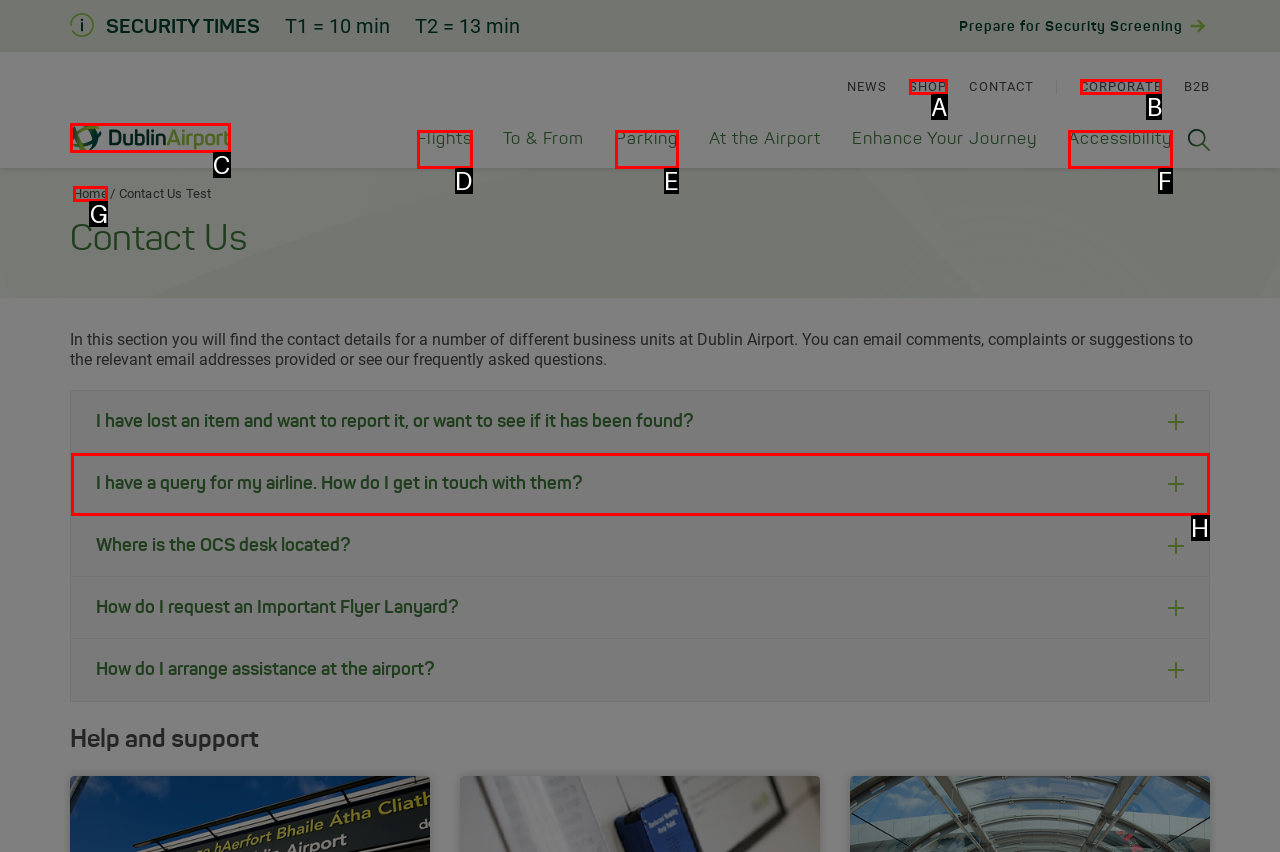Select the letter that corresponds to this element description: Dublin Airport Home
Answer with the letter of the correct option directly.

C